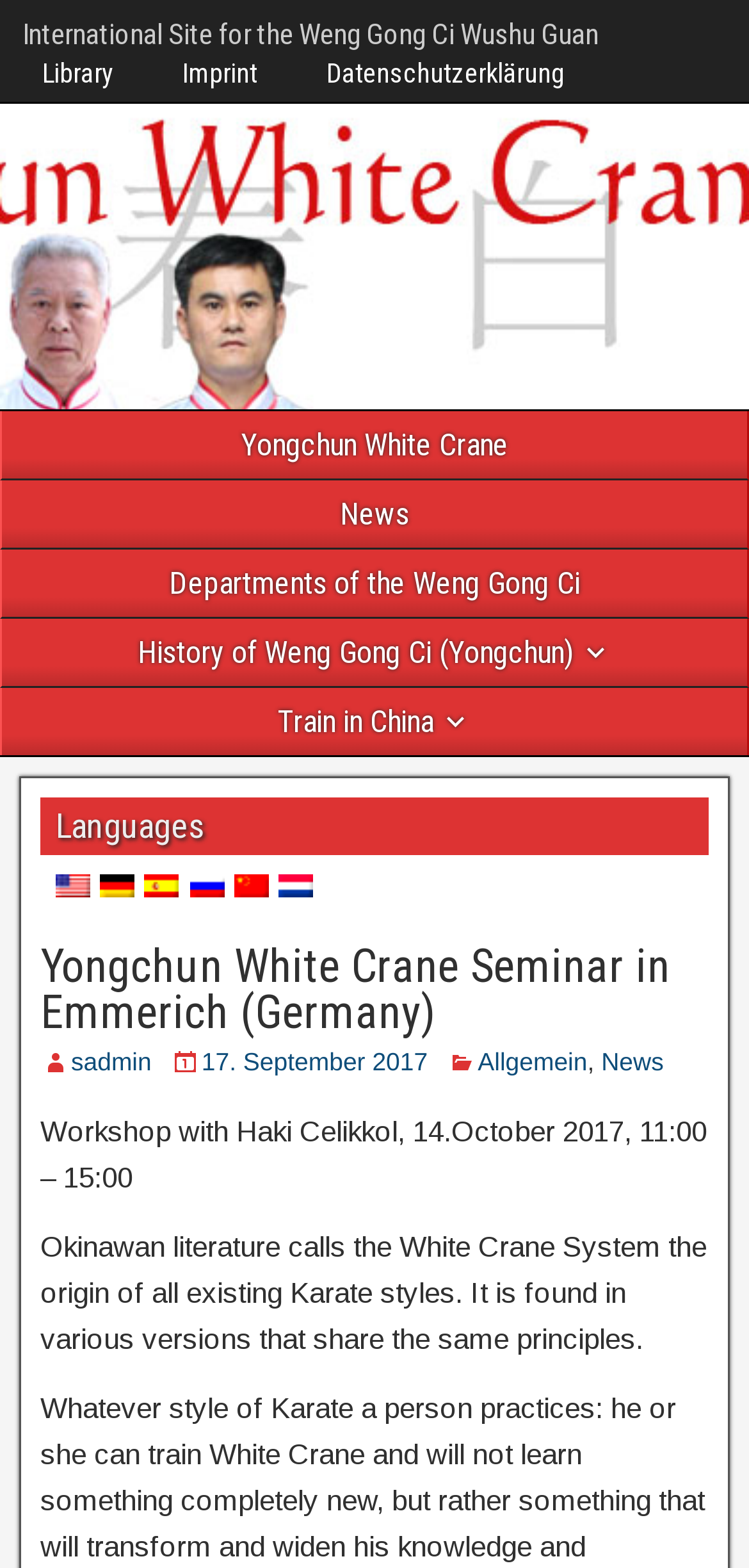Please specify the coordinates of the bounding box for the element that should be clicked to carry out this instruction: "Open FAQs page". The coordinates must be four float numbers between 0 and 1, formatted as [left, top, right, bottom].

None